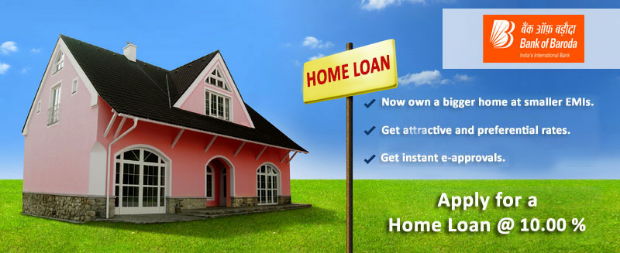Where is the branding of Bank of Baroda featured?
Please look at the screenshot and answer in one word or a short phrase.

Top right corner